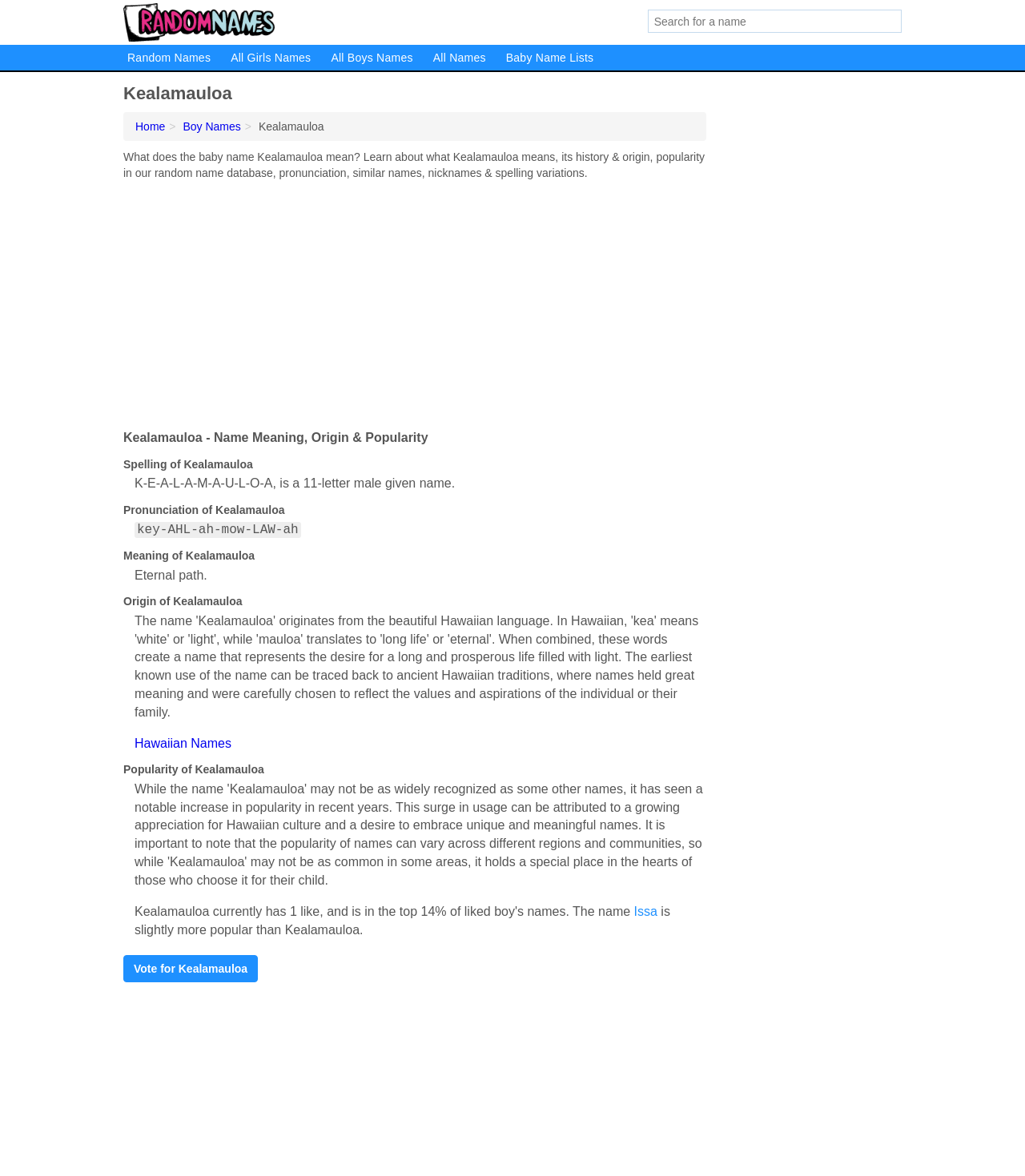Determine the bounding box for the described HTML element: "Home". Ensure the coordinates are four float numbers between 0 and 1 in the format [left, top, right, bottom].

[0.132, 0.102, 0.161, 0.113]